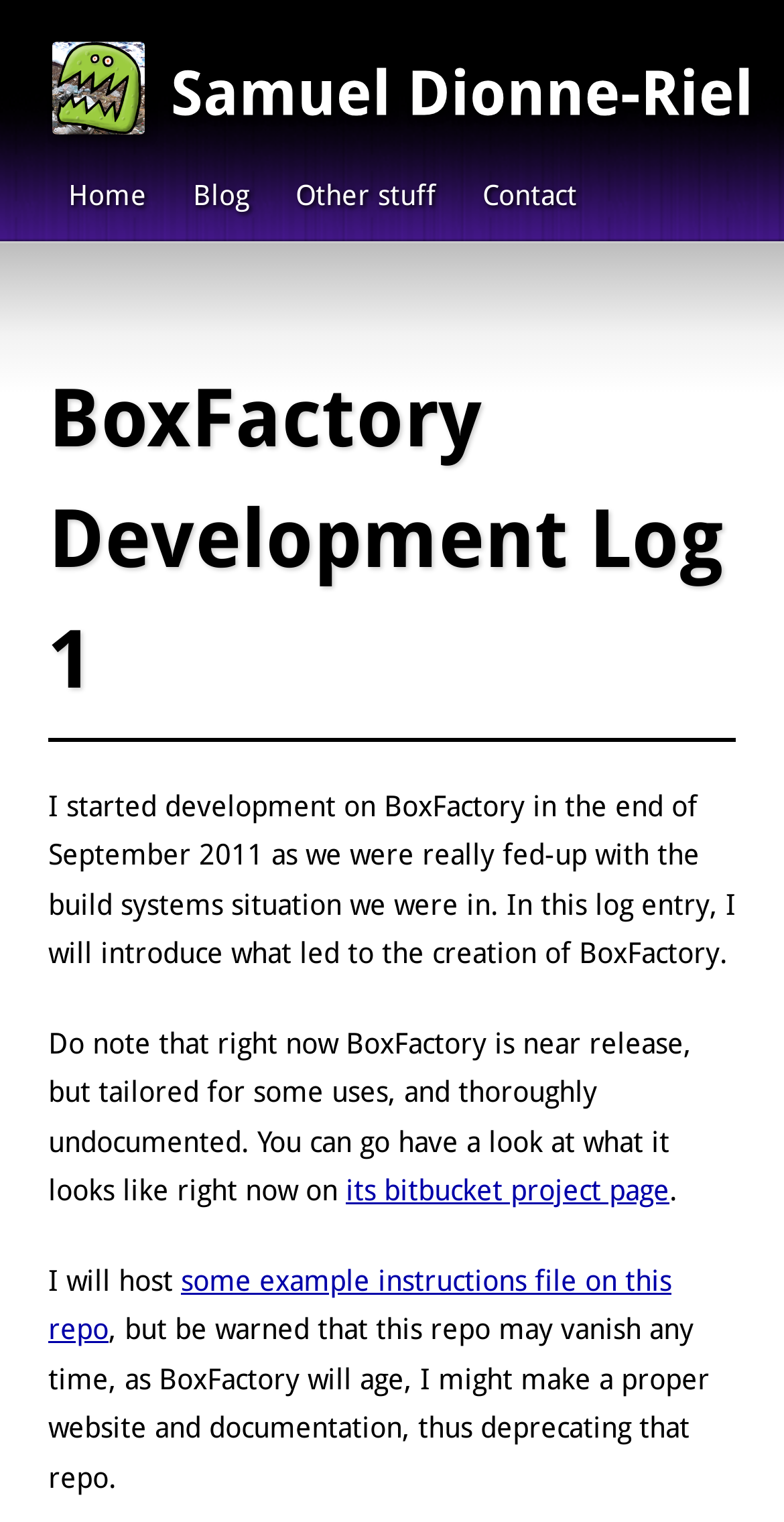Determine the heading of the webpage and extract its text content.

BoxFactory Development Log 1